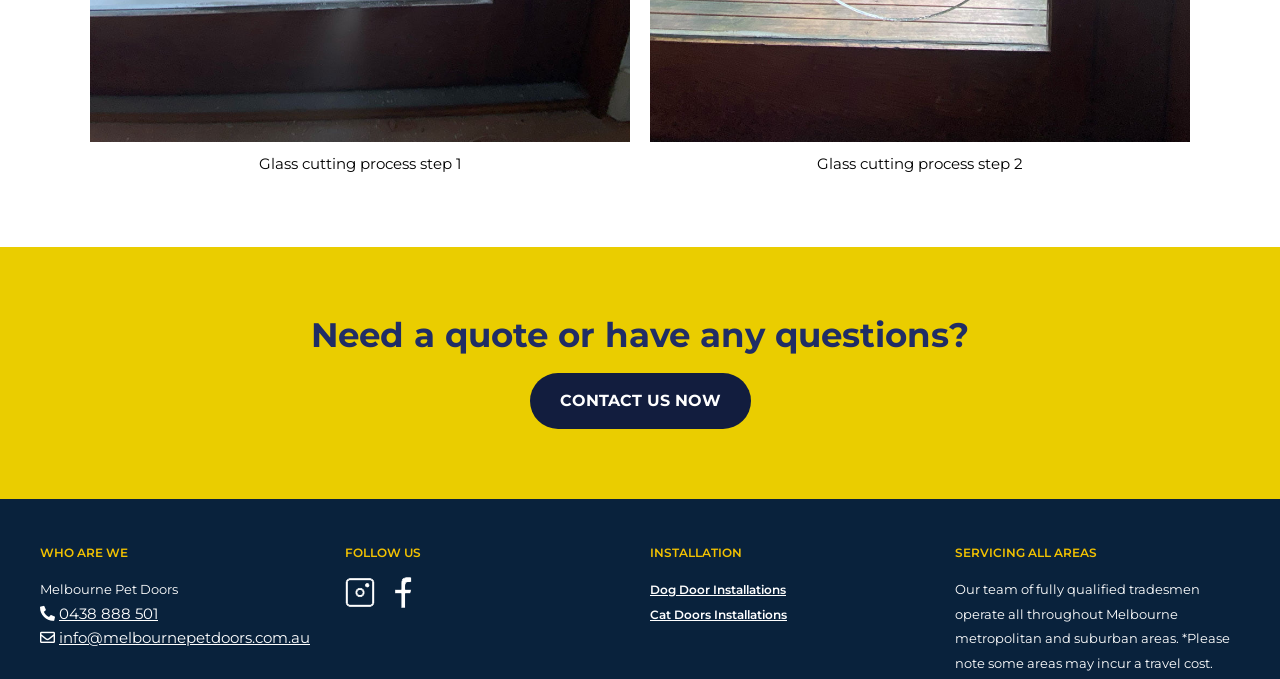What types of door installations do they offer?
Look at the screenshot and provide an in-depth answer.

The types of door installations can be found in the footer section of the webpage, specifically in the 'INSTALLATION' section, where it is written that they offer 'Dog Door Installations' and 'Cat Doors Installations'.